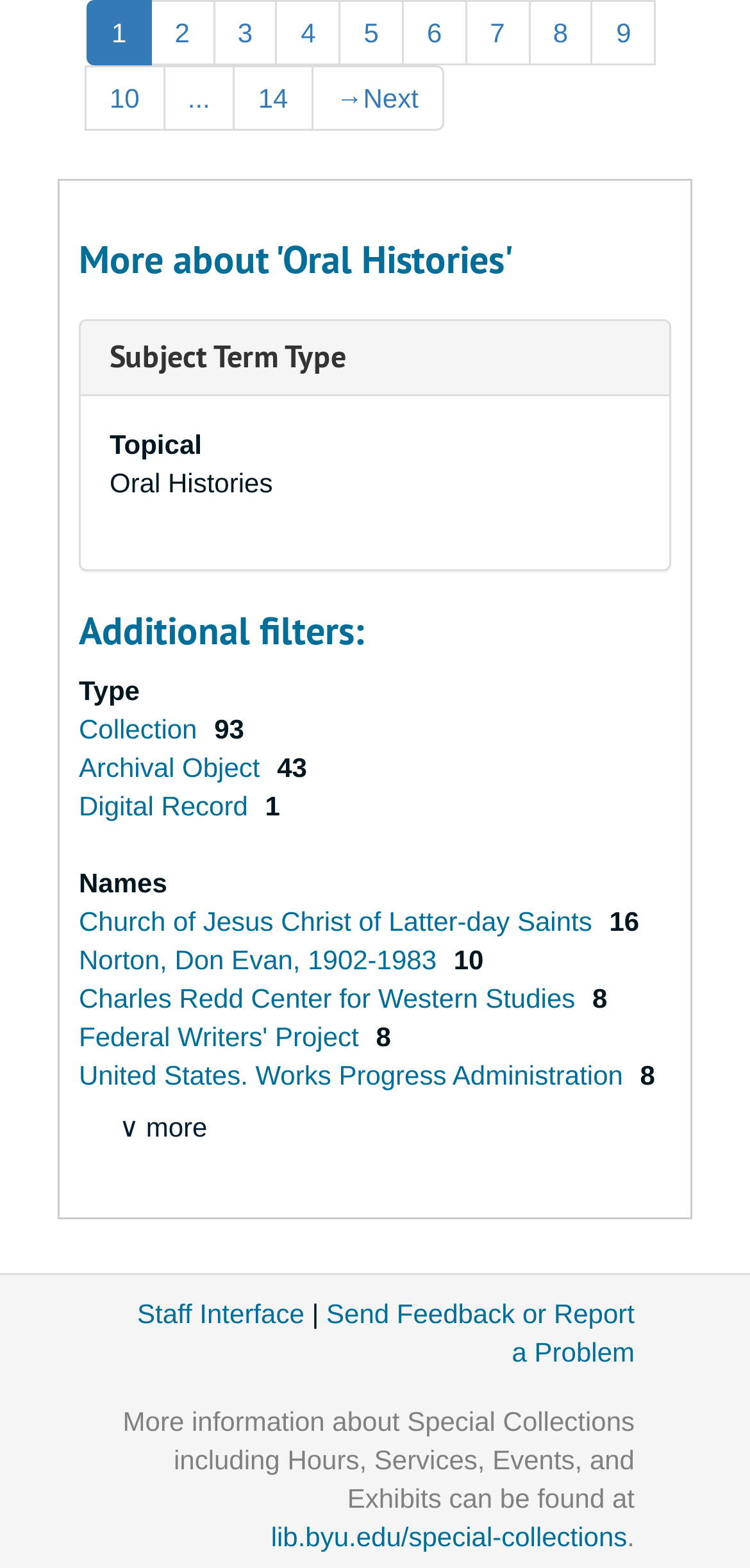Please locate the bounding box coordinates of the element's region that needs to be clicked to follow the instruction: "Click on 'More about Oral Histories'". The bounding box coordinates should be provided as four float numbers between 0 and 1, i.e., [left, top, right, bottom].

[0.105, 0.153, 0.895, 0.179]